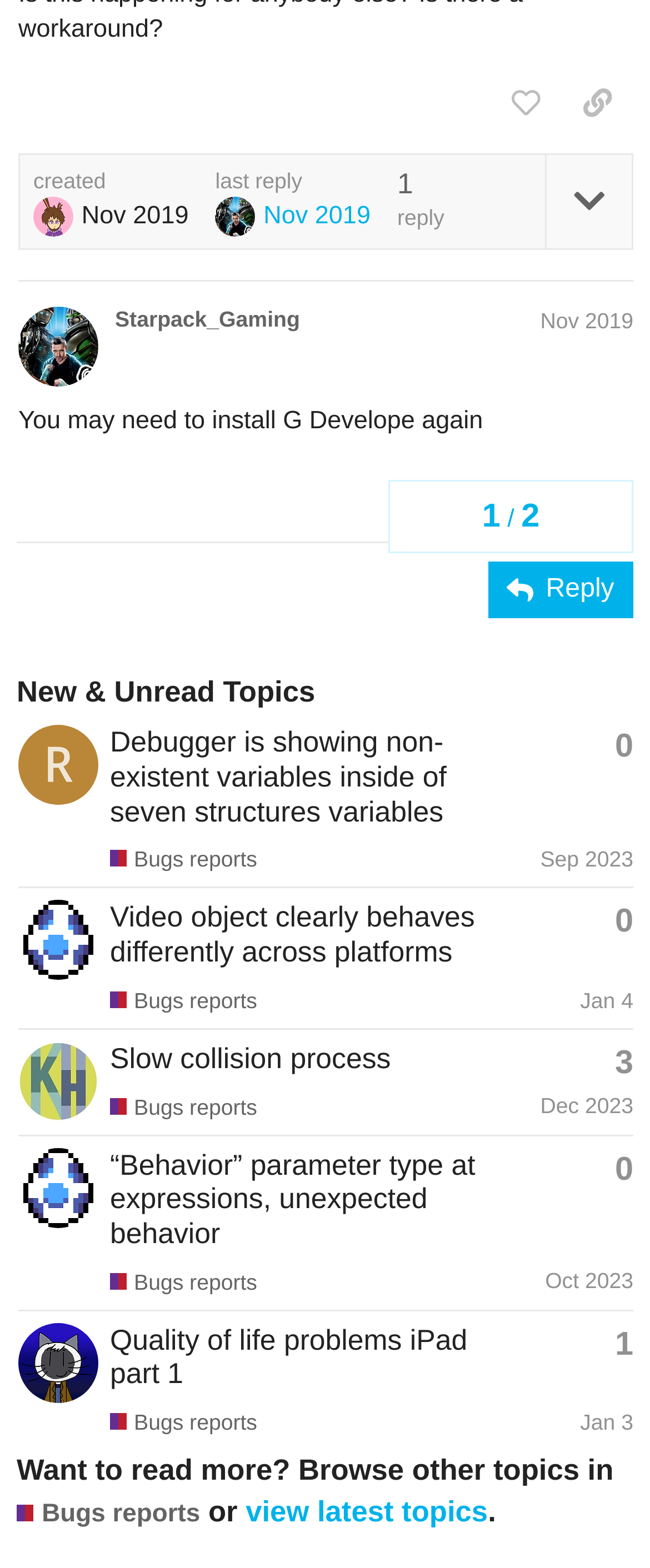Provide the bounding box coordinates of the HTML element described by the text: "Chroma Caps". The coordinates should be in the format [left, top, right, bottom] with values between 0 and 1.

None